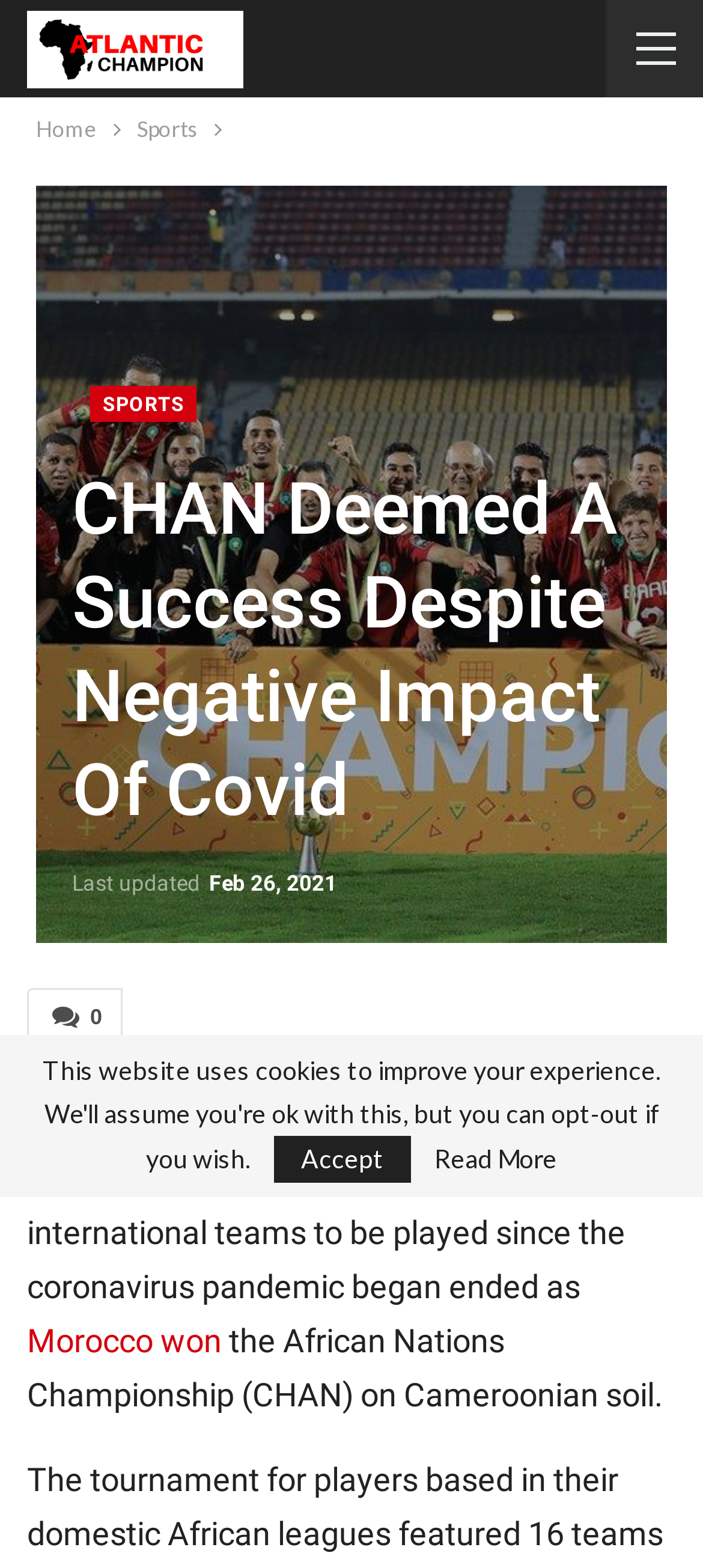How many social media sharing options are available?
Using the visual information from the image, give a one-word or short-phrase answer.

6